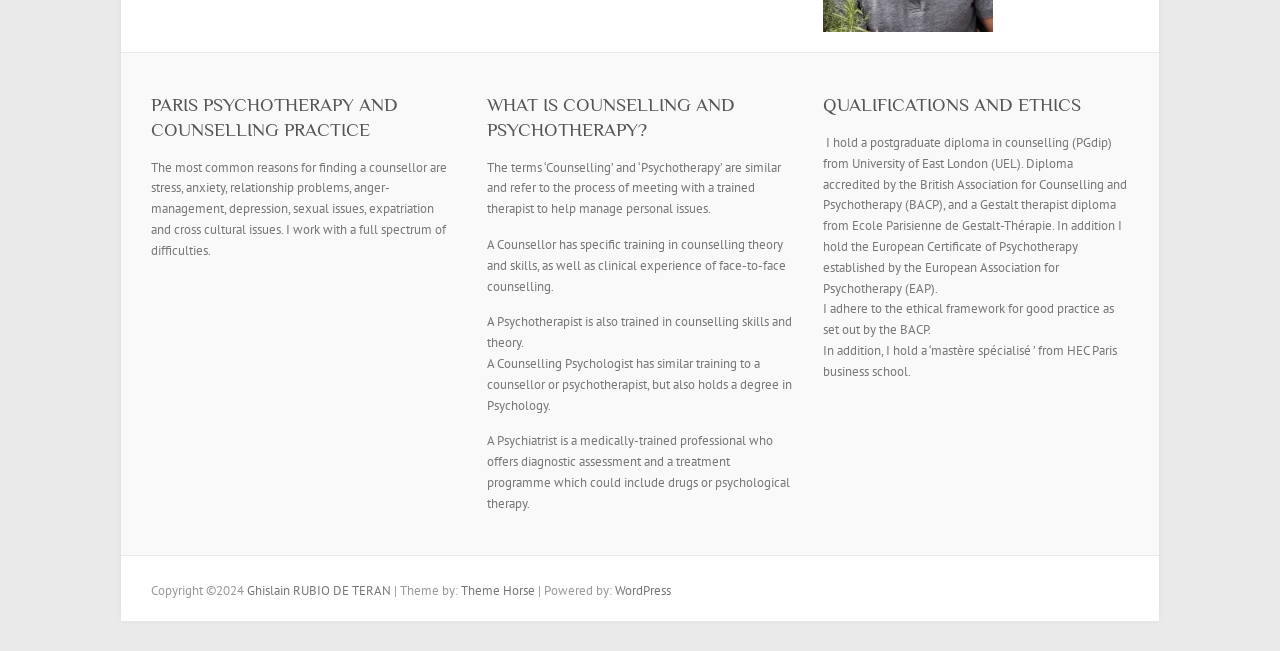Locate the bounding box of the UI element described in the following text: "Ghislain RUBIO DE TERAN".

[0.193, 0.893, 0.305, 0.92]